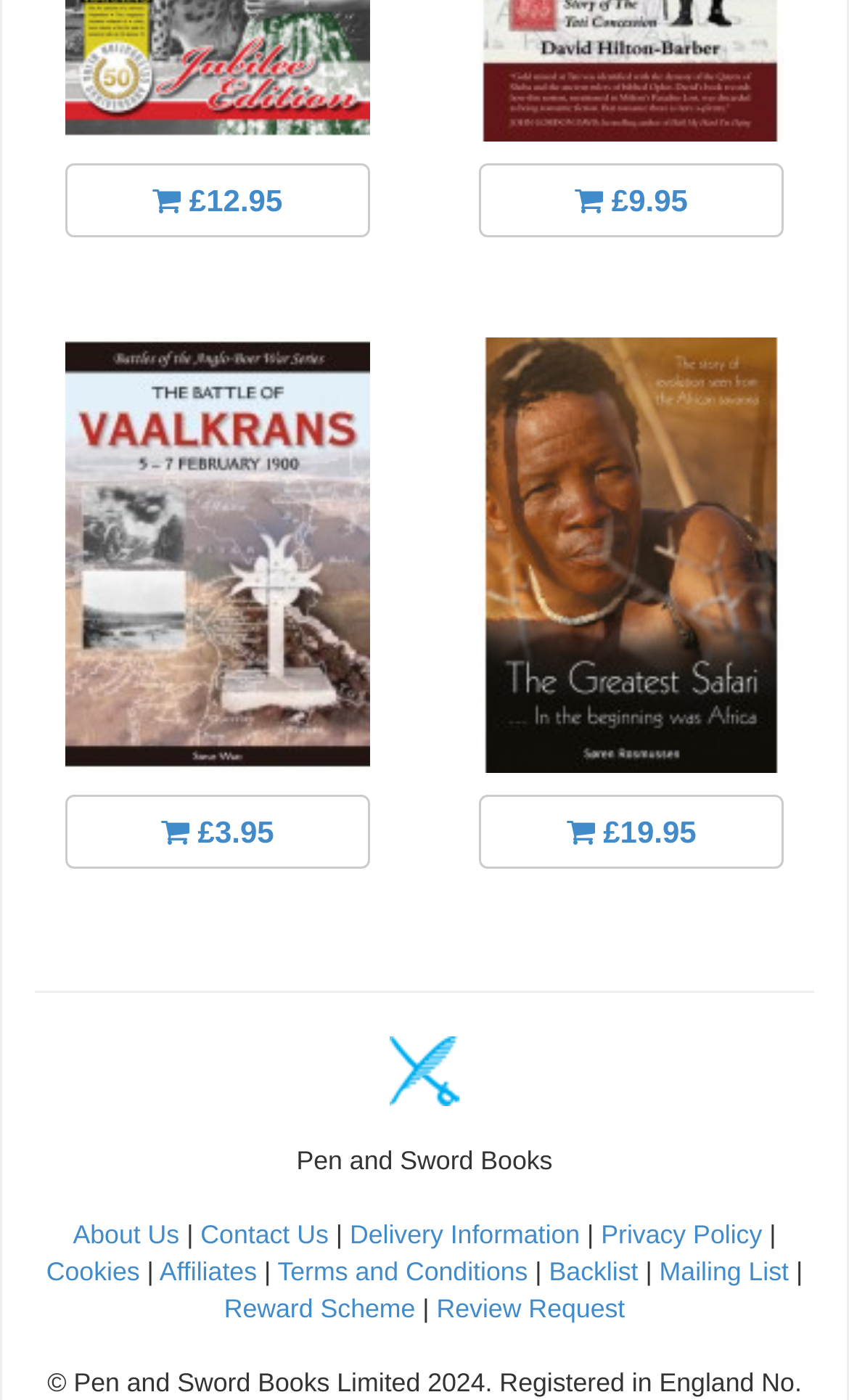From the given element description: "Terms and Conditions", find the bounding box for the UI element. Provide the coordinates as four float numbers between 0 and 1, in the order [left, top, right, bottom].

[0.327, 0.898, 0.622, 0.919]